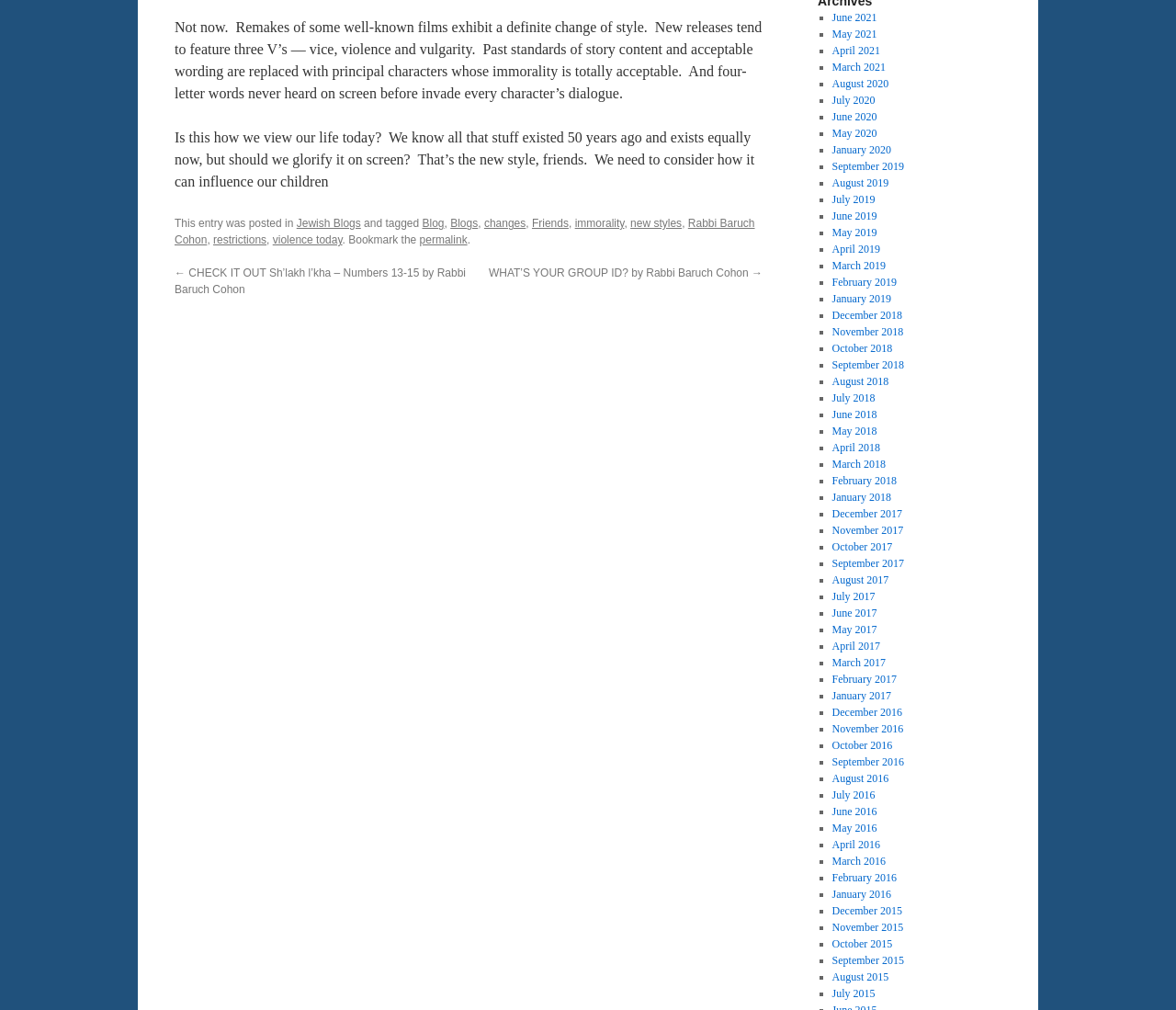Who is the author of the blog post?
Using the image as a reference, answer the question with a short word or phrase.

Rabbi Baruch Cohon